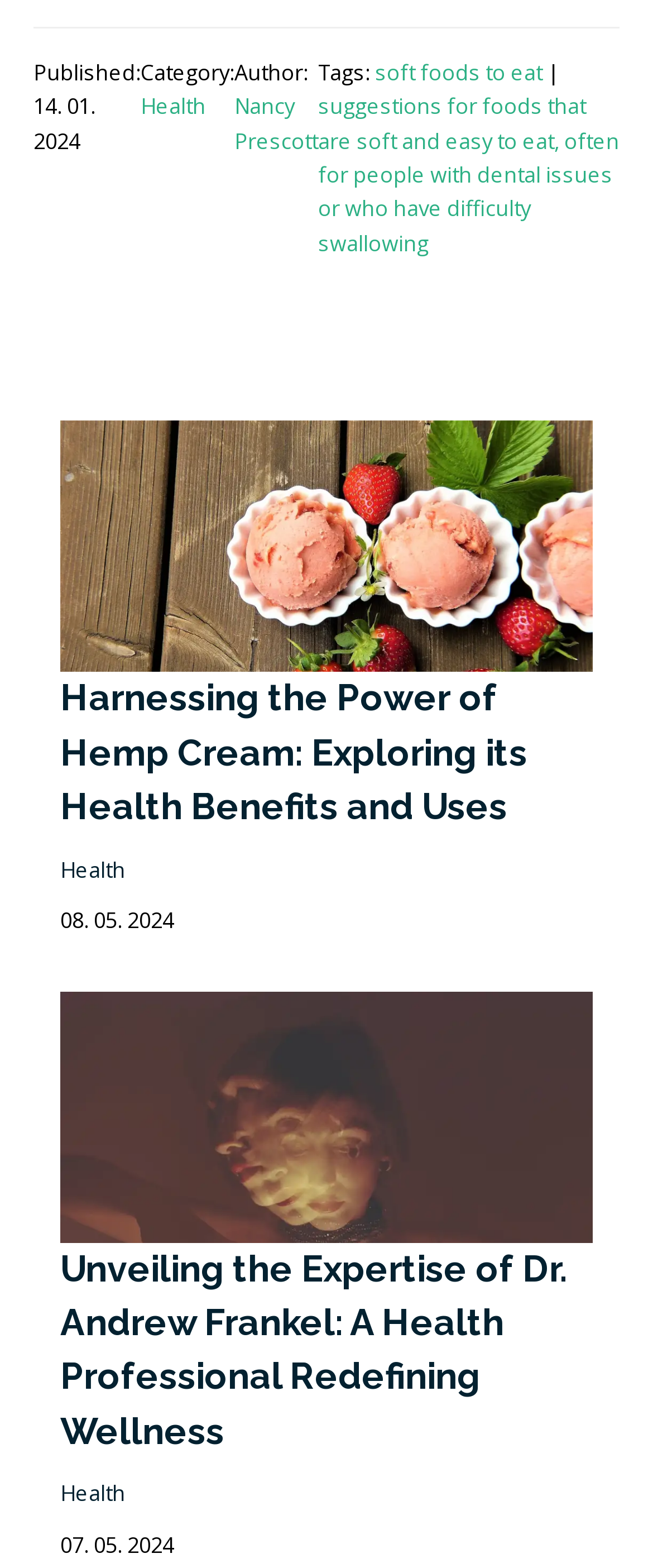Please locate the clickable area by providing the bounding box coordinates to follow this instruction: "View next posts".

None